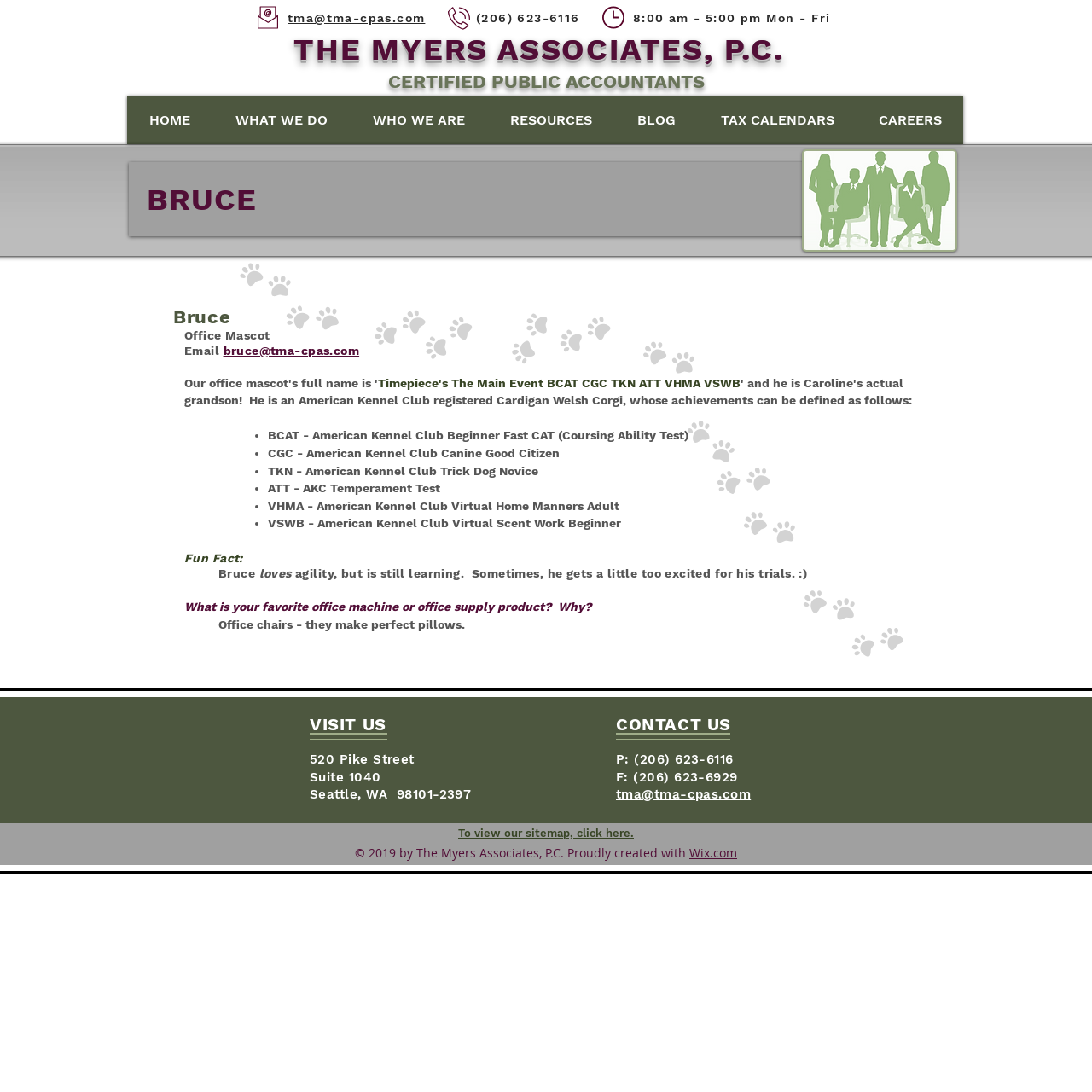Extract the bounding box for the UI element that matches this description: "TAX CALENDARS".

[0.639, 0.088, 0.784, 0.132]